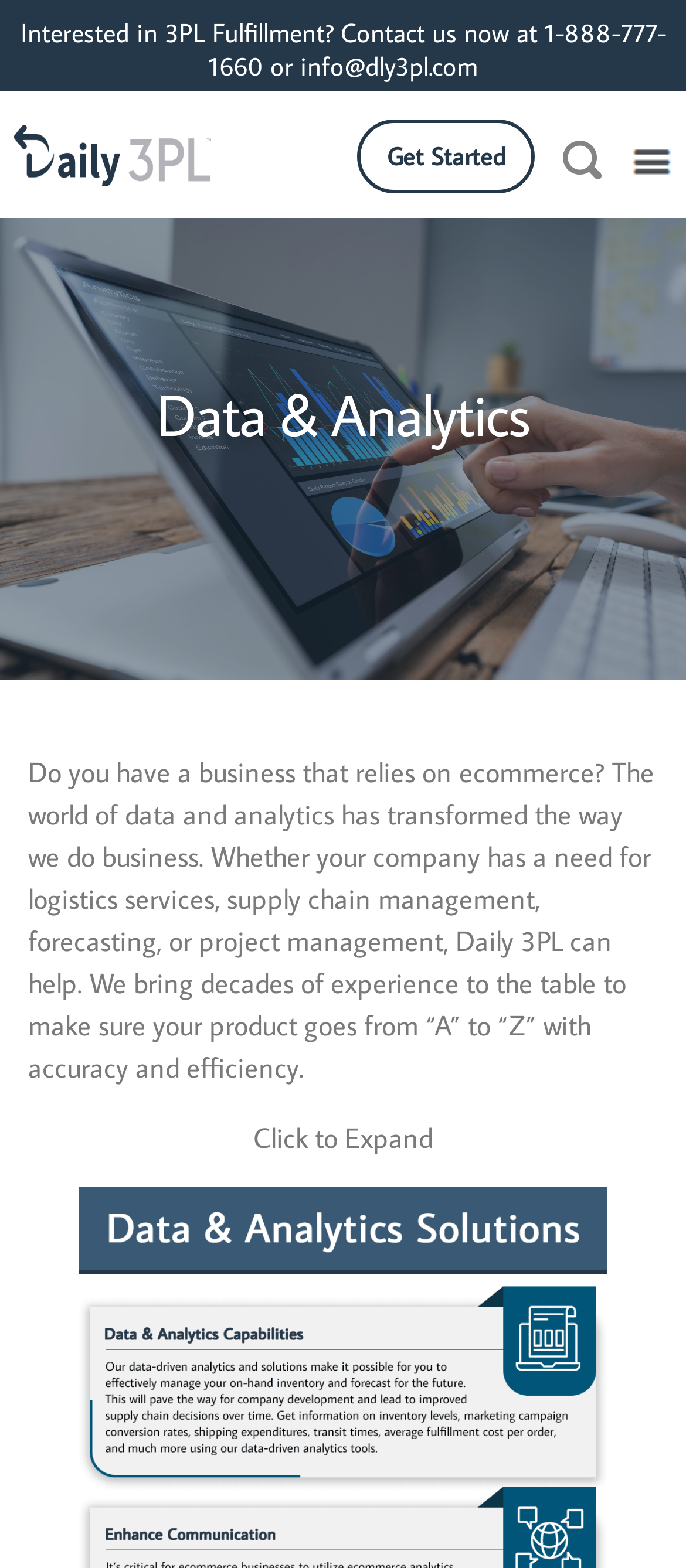What is the phone number to contact for 3PL Fulfillment?
Give a detailed response to the question by analyzing the screenshot.

I found the phone number by looking at the link 'Phone Number' which has a StaticText '1-888-777-1660' inside it.